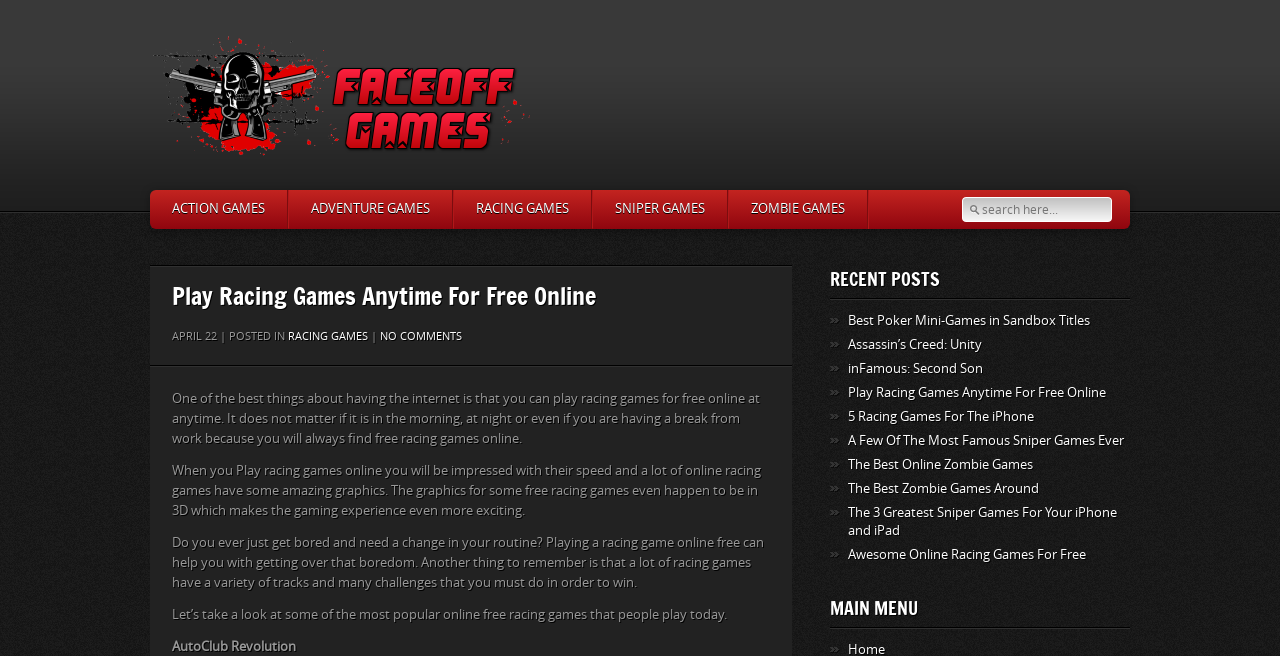Please determine the bounding box coordinates of the element's region to click for the following instruction: "Search for racing games".

[0.752, 0.3, 0.865, 0.338]